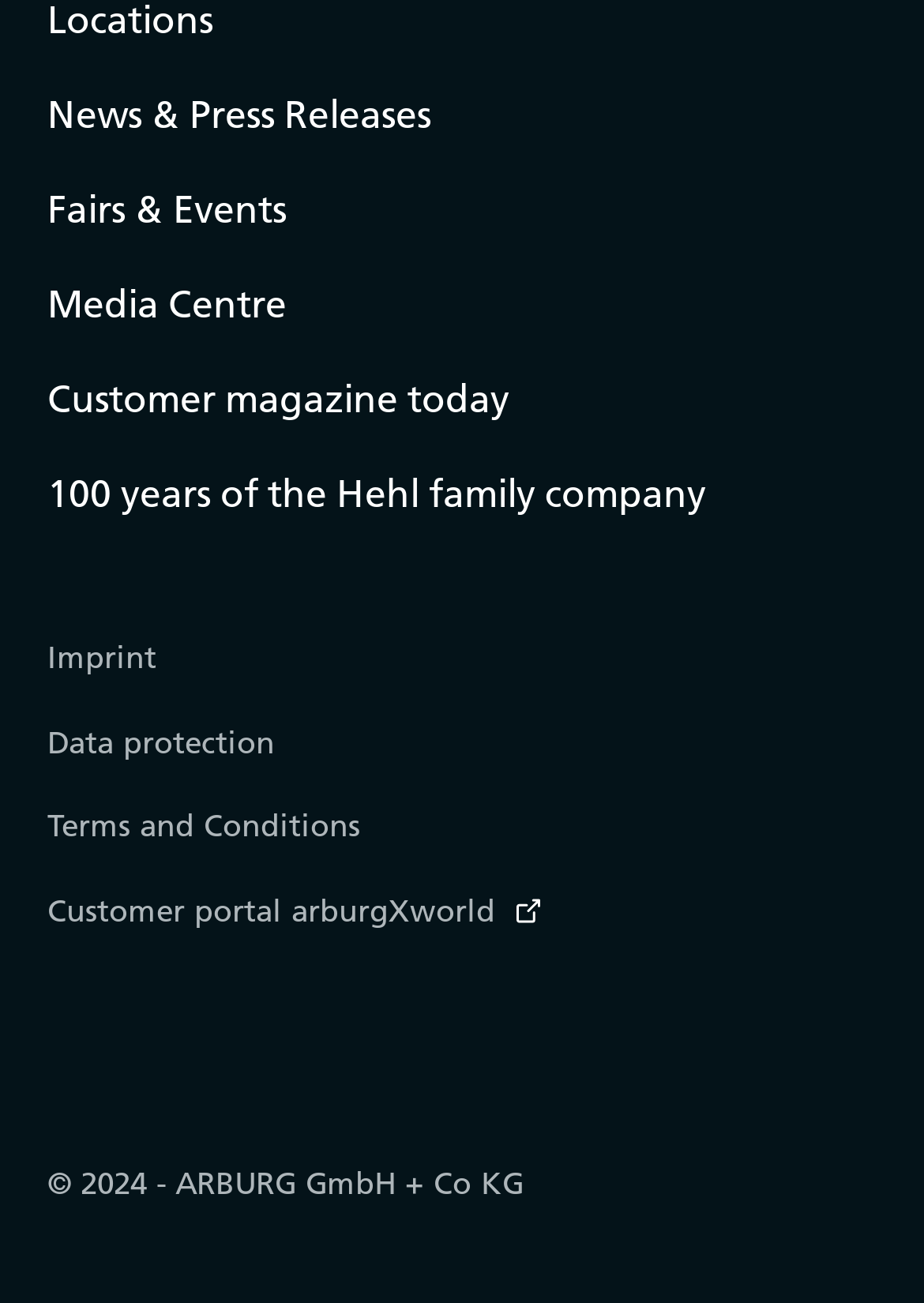Find the bounding box coordinates corresponding to the UI element with the description: "Media Centre". The coordinates should be formatted as [left, top, right, bottom], with values as floats between 0 and 1.

[0.051, 0.163, 0.31, 0.236]